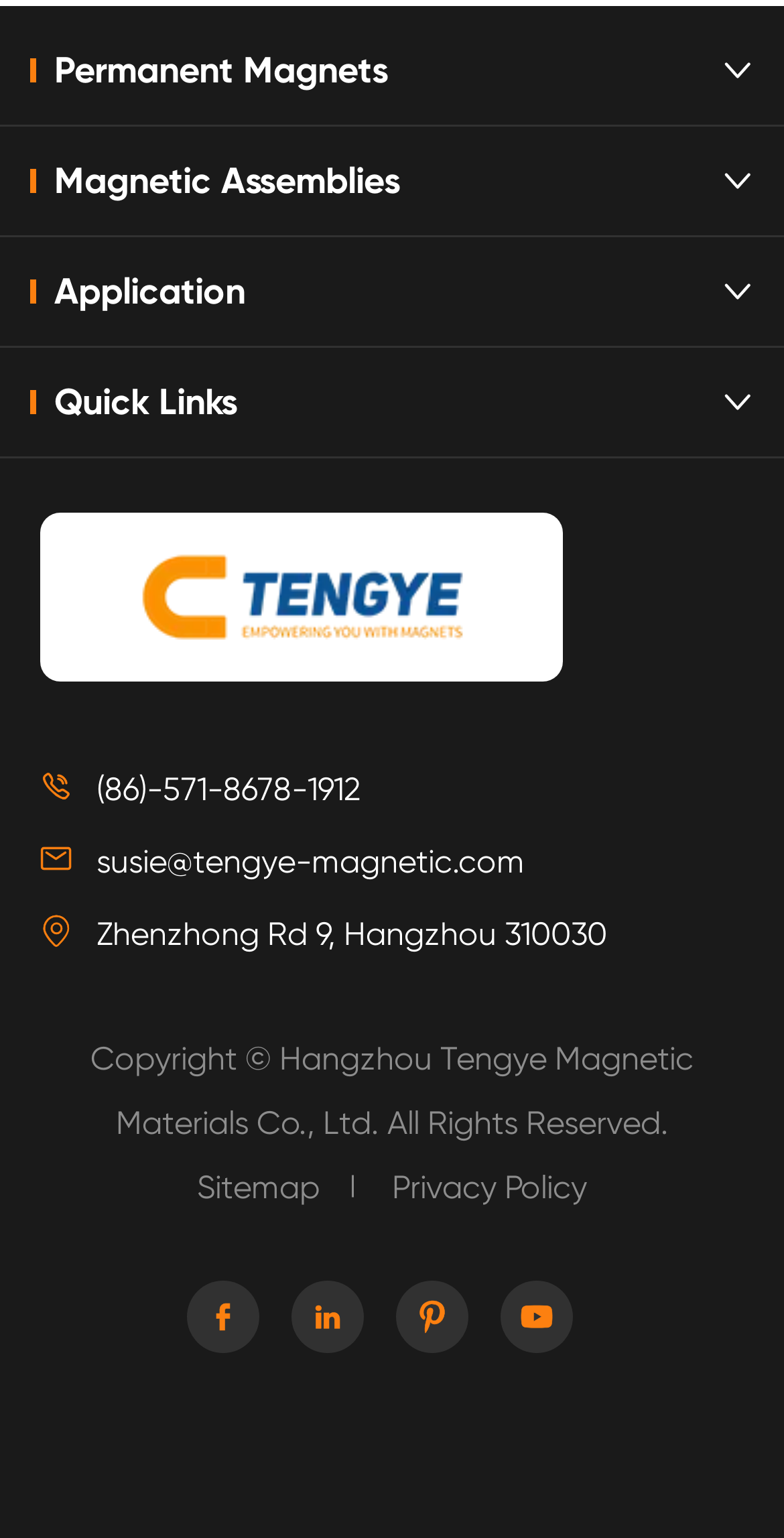Determine the bounding box coordinates for the area that needs to be clicked to fulfill this task: "Contact via phone number". The coordinates must be given as four float numbers between 0 and 1, i.e., [left, top, right, bottom].

[0.123, 0.5, 0.459, 0.525]